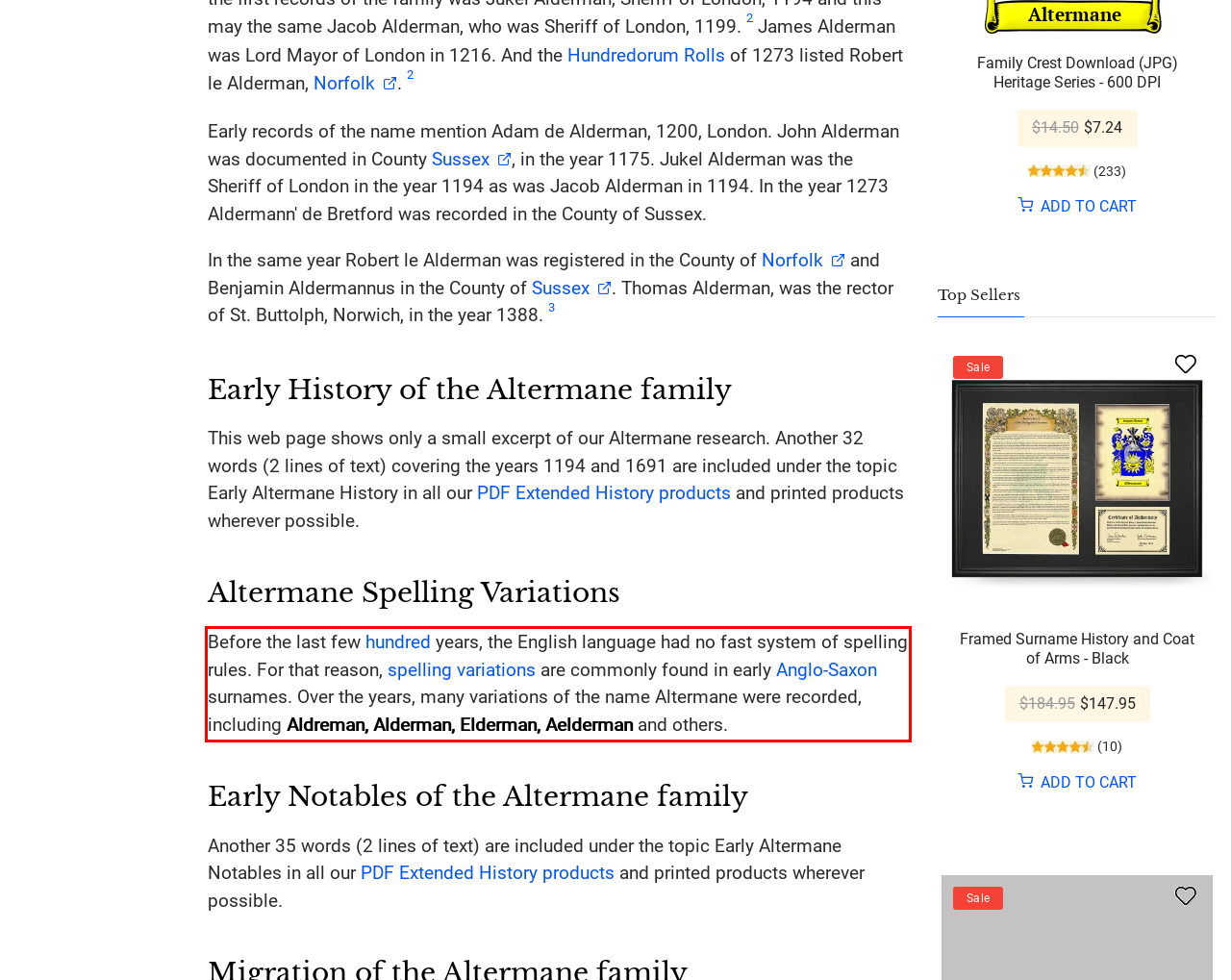Using the provided webpage screenshot, recognize the text content in the area marked by the red bounding box.

Before the last few hundred years, the English language had no fast system of spelling rules. For that reason, spelling variations are commonly found in early Anglo-Saxon surnames. Over the years, many variations of the name Altermane were recorded, including Aldreman, Alderman, Elderman, Aelderman and others.